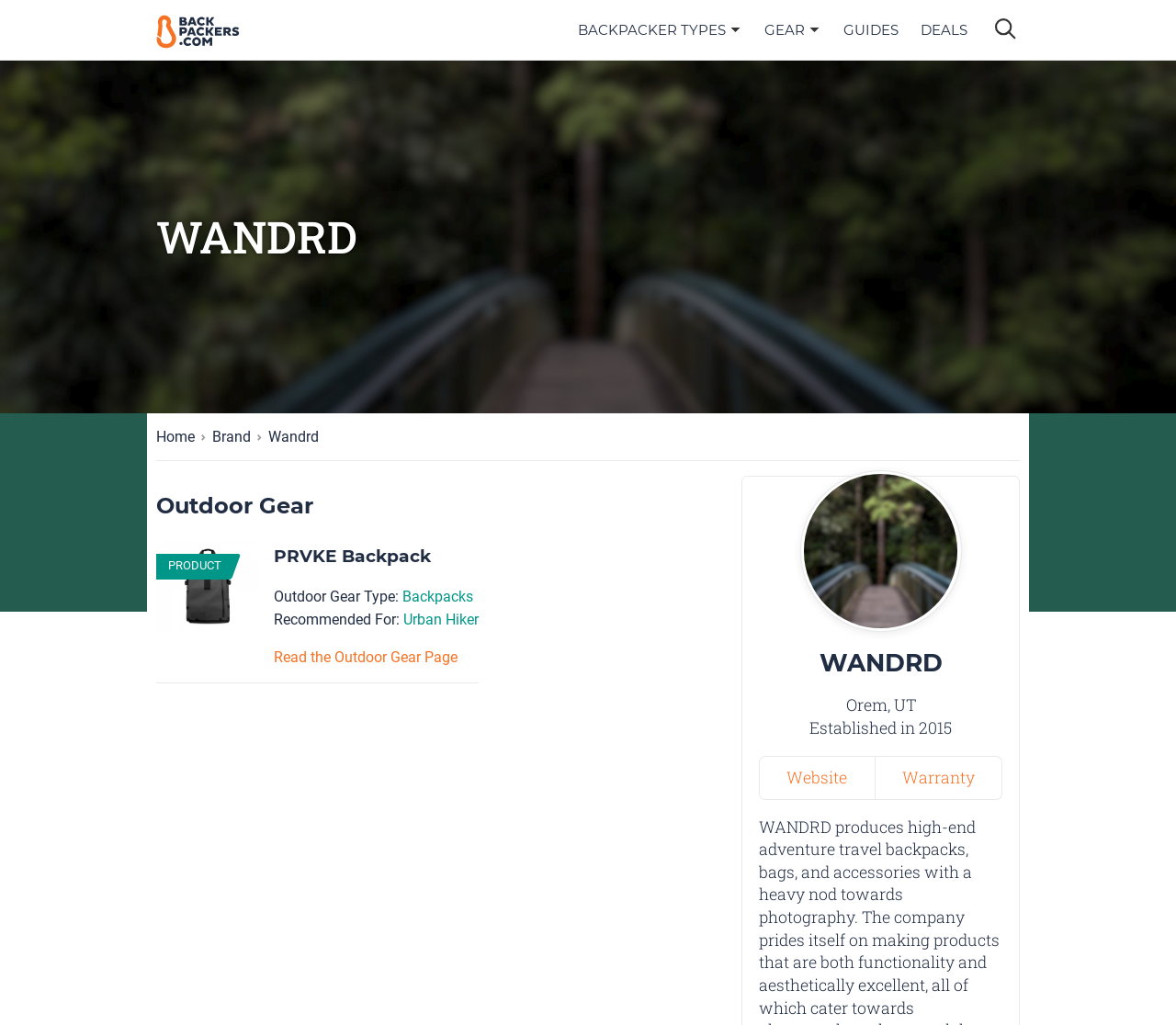What is the name of the brand featured on this webpage?
Based on the image, answer the question in a detailed manner.

The webpage has a prominent heading 'WANDRD' and a subheading 'Wandrd' in the 'Outdoor Gear' section, which suggests that Wandrd is the brand being featured on this webpage.